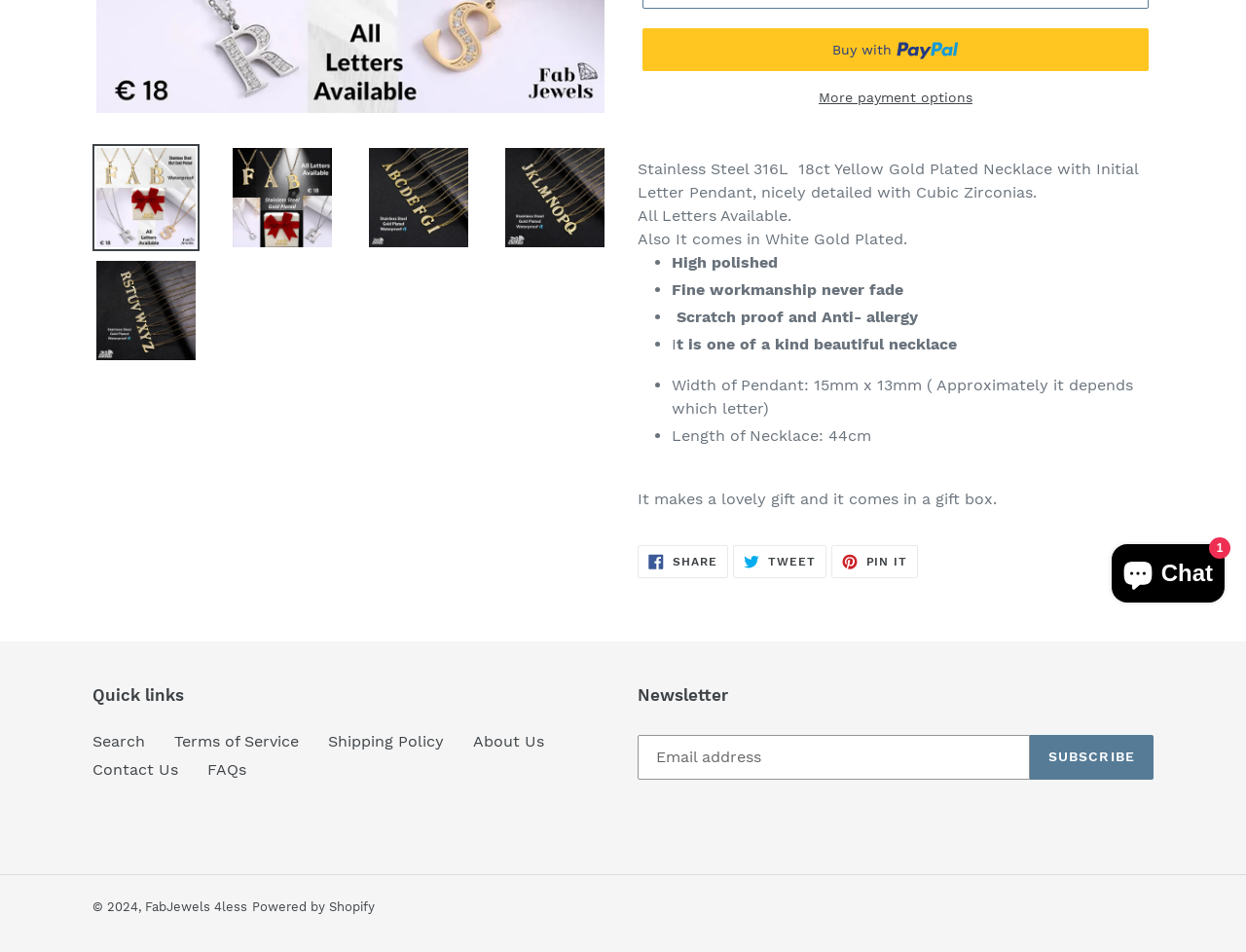Find the bounding box coordinates for the element described here: "Pin it Pin on Pinterest".

[0.667, 0.573, 0.737, 0.608]